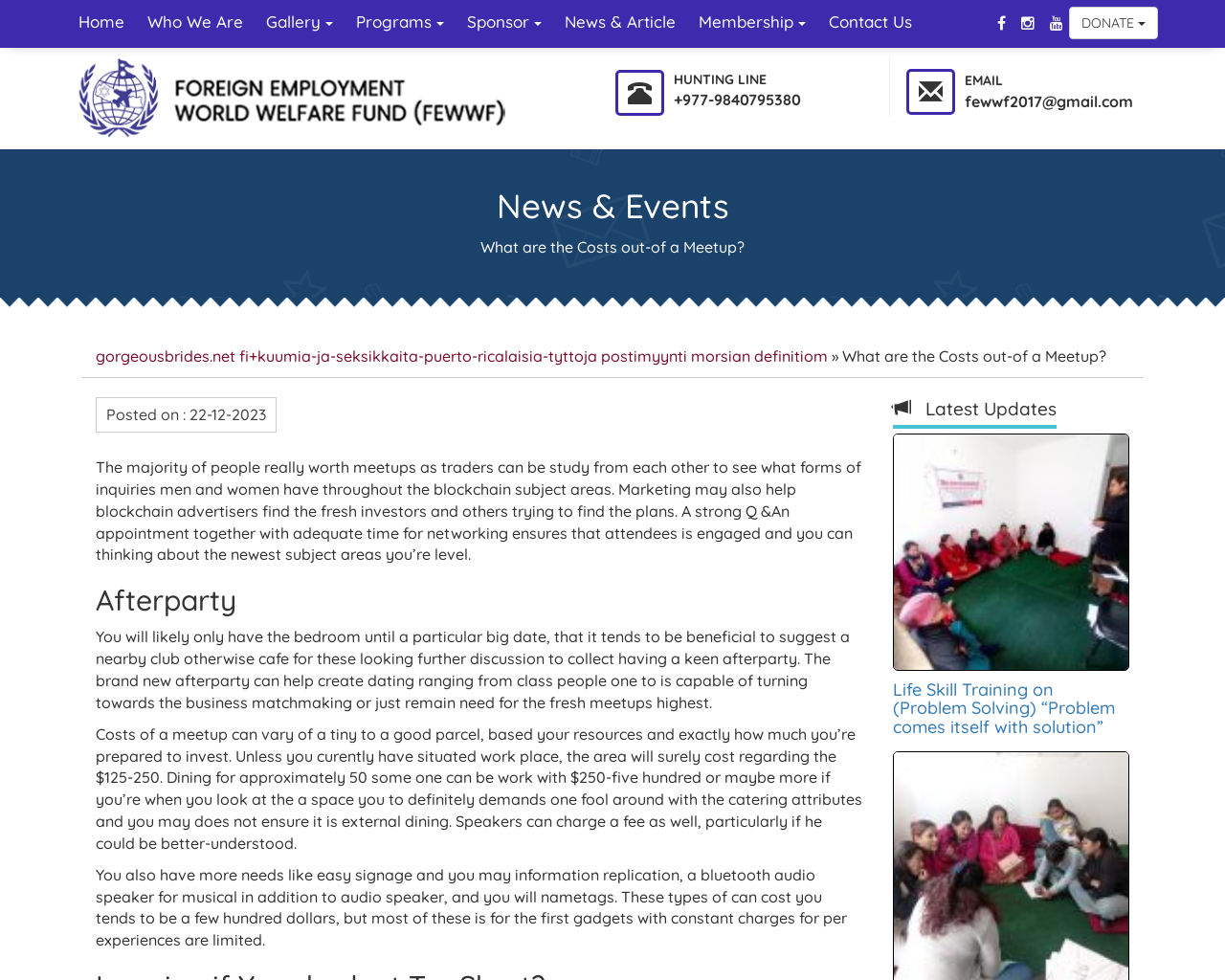Find the bounding box coordinates of the area that needs to be clicked in order to achieve the following instruction: "Click the 'DONATE' button". The coordinates should be specified as four float numbers between 0 and 1, i.e., [left, top, right, bottom].

[0.873, 0.007, 0.945, 0.04]